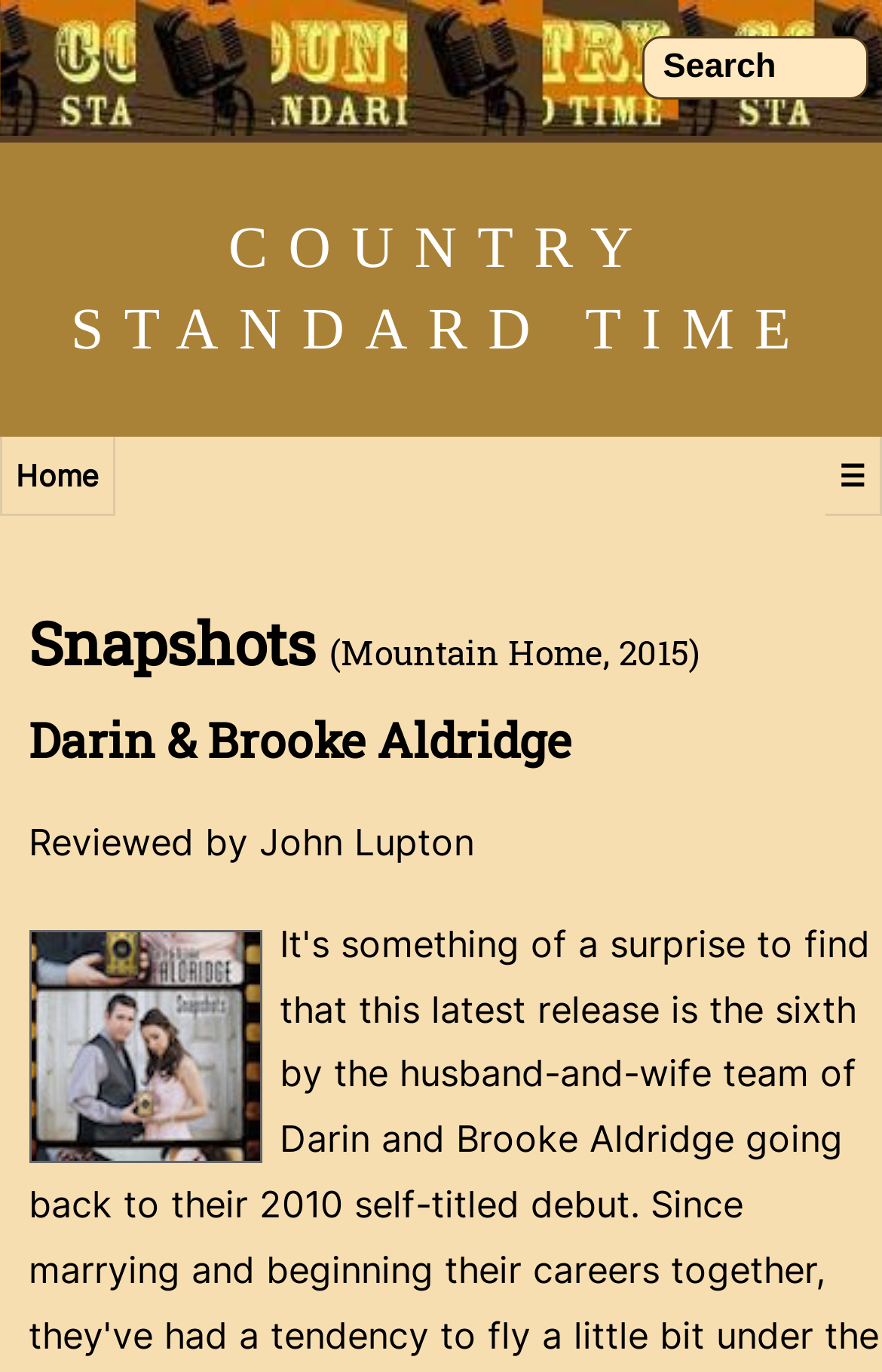What is the name of the artists?
Please utilize the information in the image to give a detailed response to the question.

I inferred this answer by looking at the heading 'Darin & Brooke Aldridge' which seems to be describing the artists.